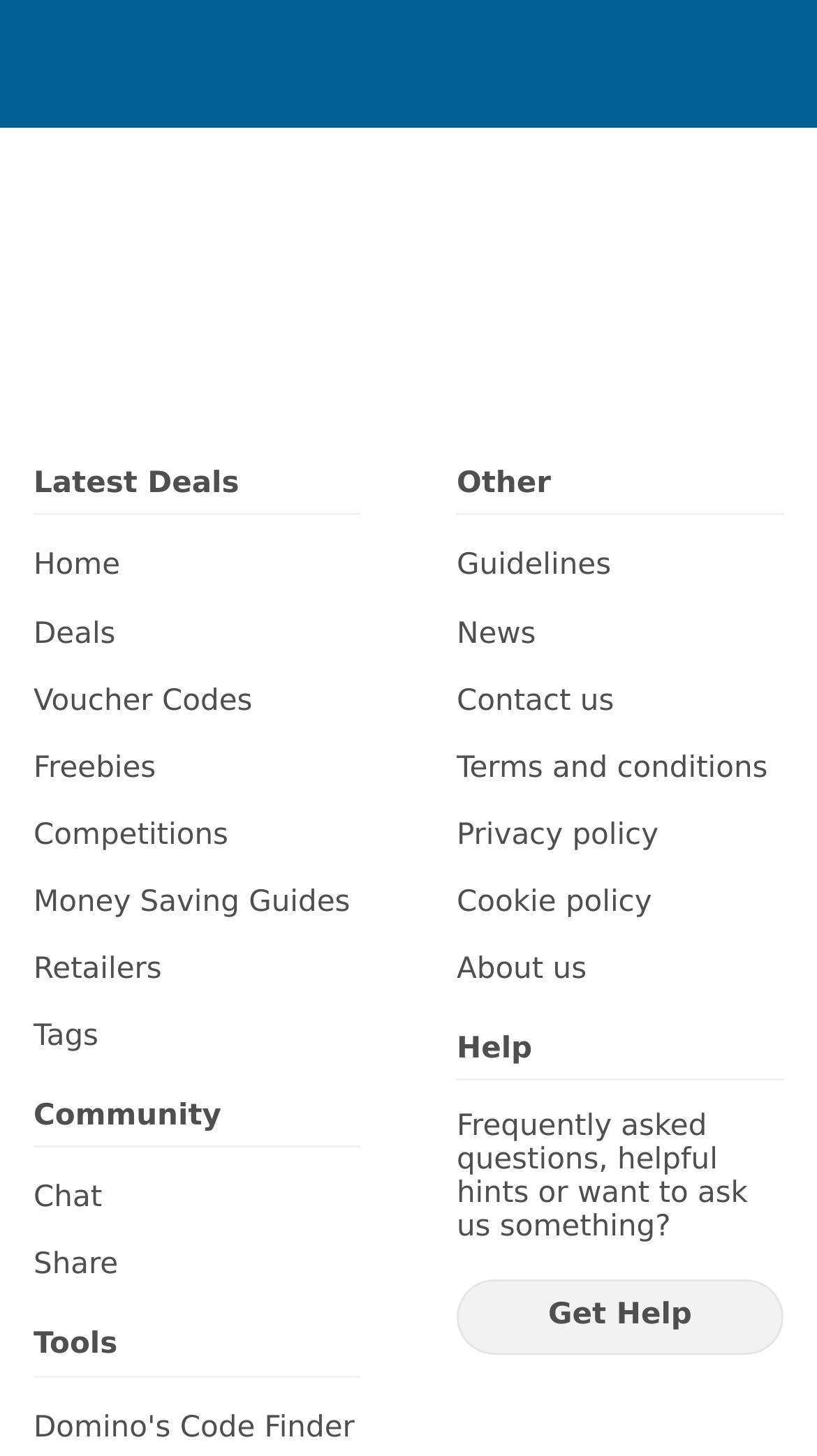Review the image closely and give a comprehensive answer to the question: What is the purpose of the 'Domino's Code Finder' link?

The 'Domino's Code Finder' link is likely a tool that helps users find codes or discounts for Domino's, a popular food delivery service, suggesting that its purpose is to assist users in finding Domino's codes.